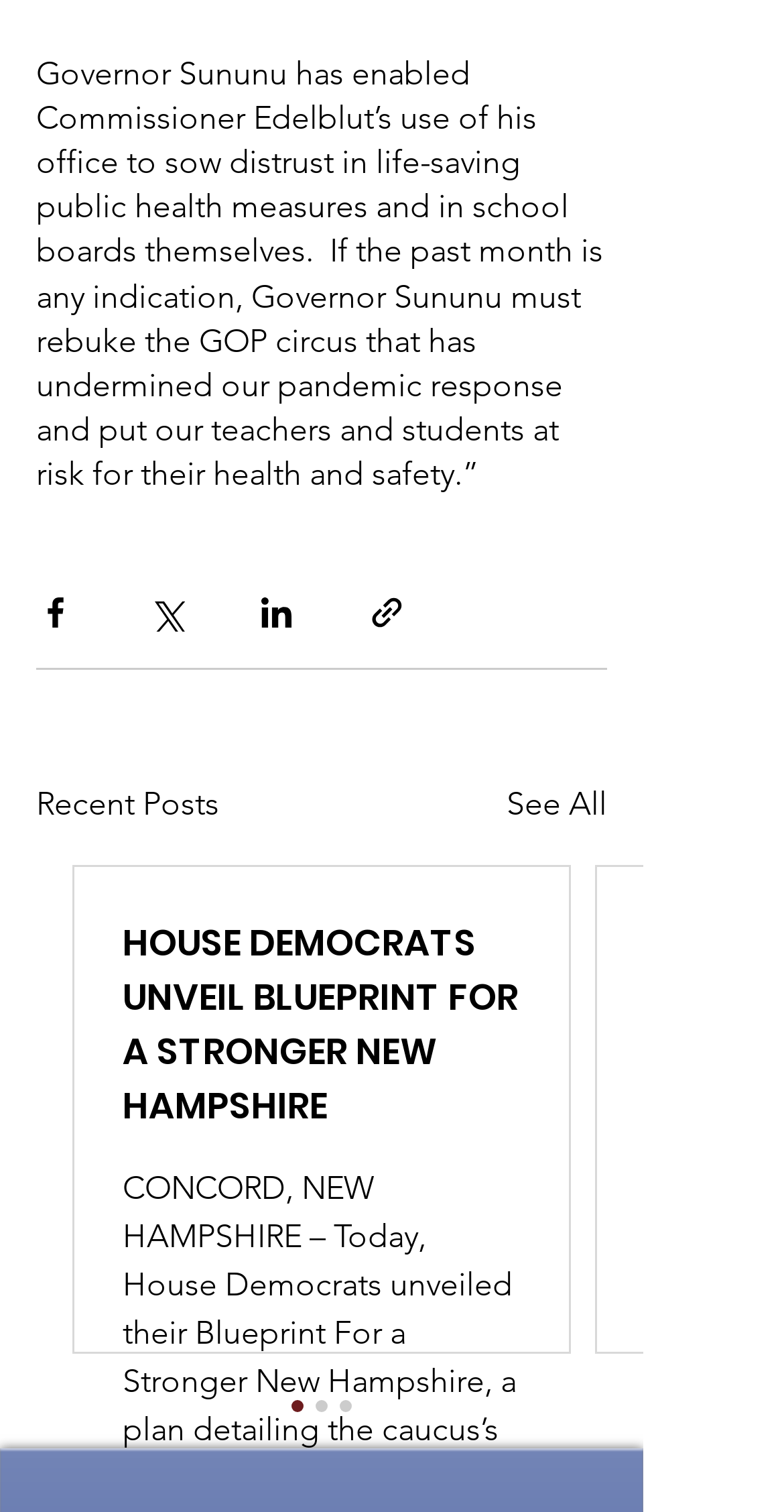What is the purpose of the buttons?
Please ensure your answer is as detailed and informative as possible.

The question is asking about the purpose of the buttons on the webpage. There are four buttons with images, namely 'Share via Facebook', 'Share via Twitter', 'Share via LinkedIn', and 'Share via link'. The purpose of these buttons is to share the content of the webpage on different social media platforms or via a link.